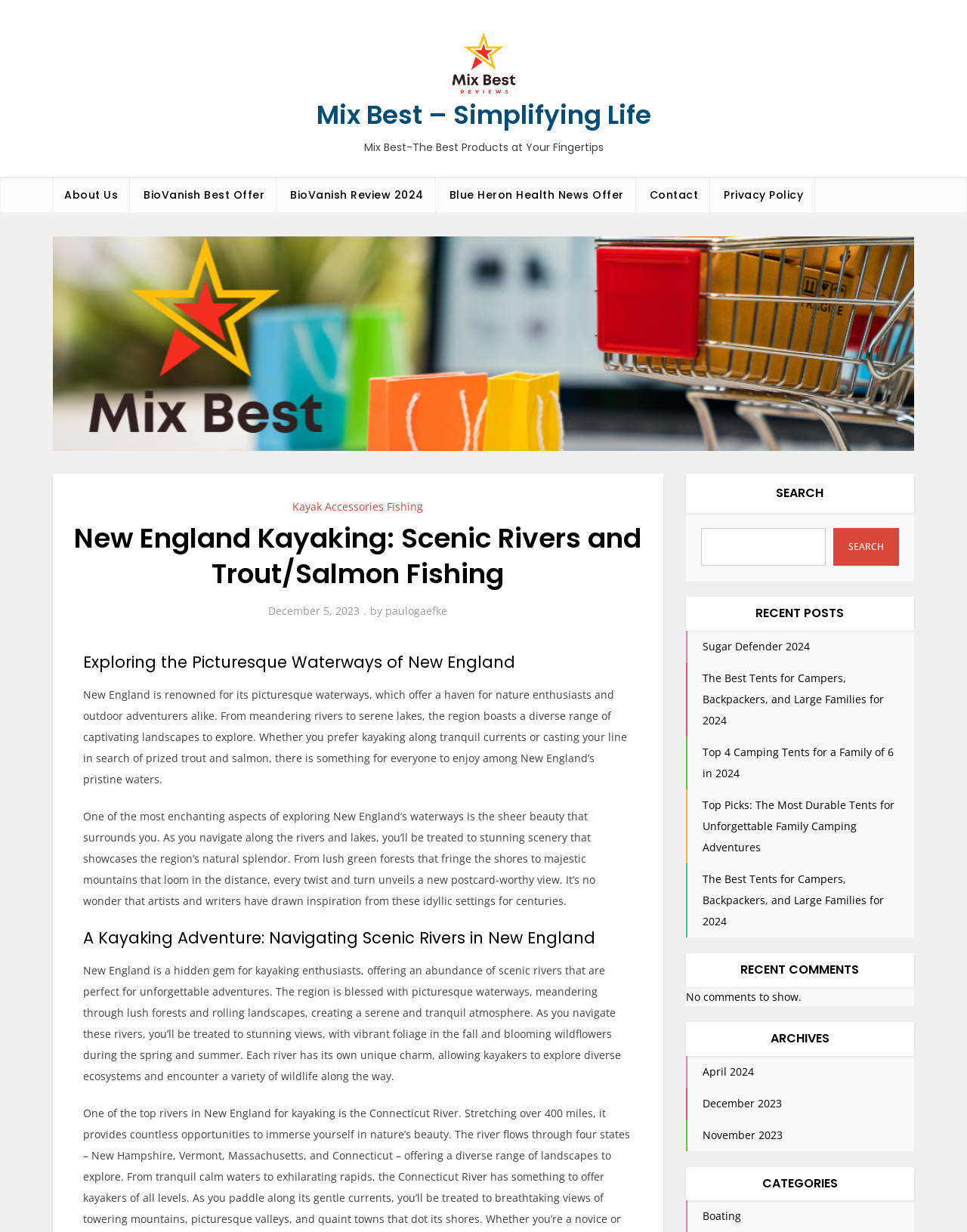Locate the coordinates of the bounding box for the clickable region that fulfills this instruction: "Read about kayaking in New England".

[0.086, 0.529, 0.655, 0.546]